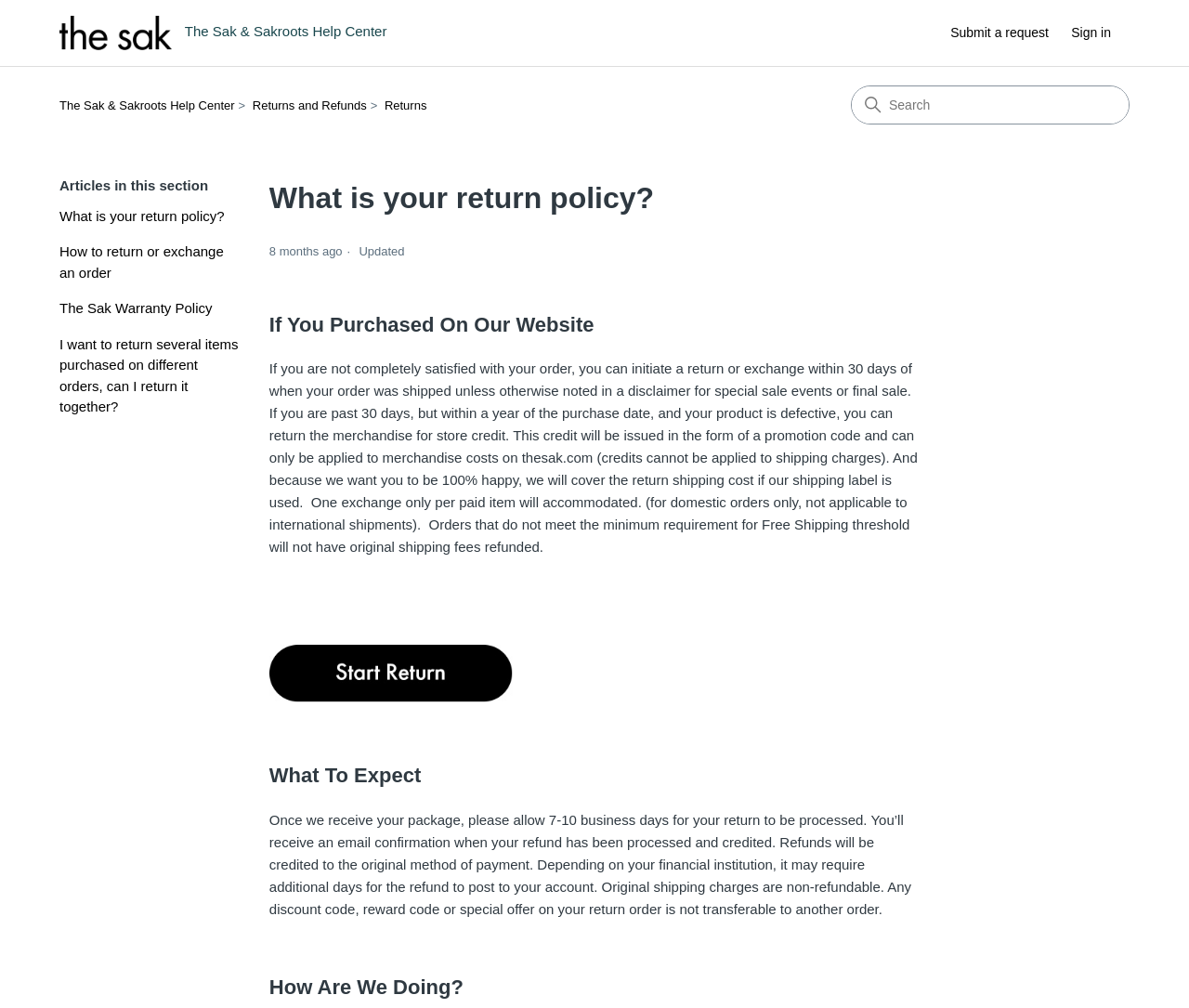Identify and provide the bounding box coordinates of the UI element described: "Returns and Refunds". The coordinates should be formatted as [left, top, right, bottom], with each number being a float between 0 and 1.

[0.212, 0.098, 0.308, 0.112]